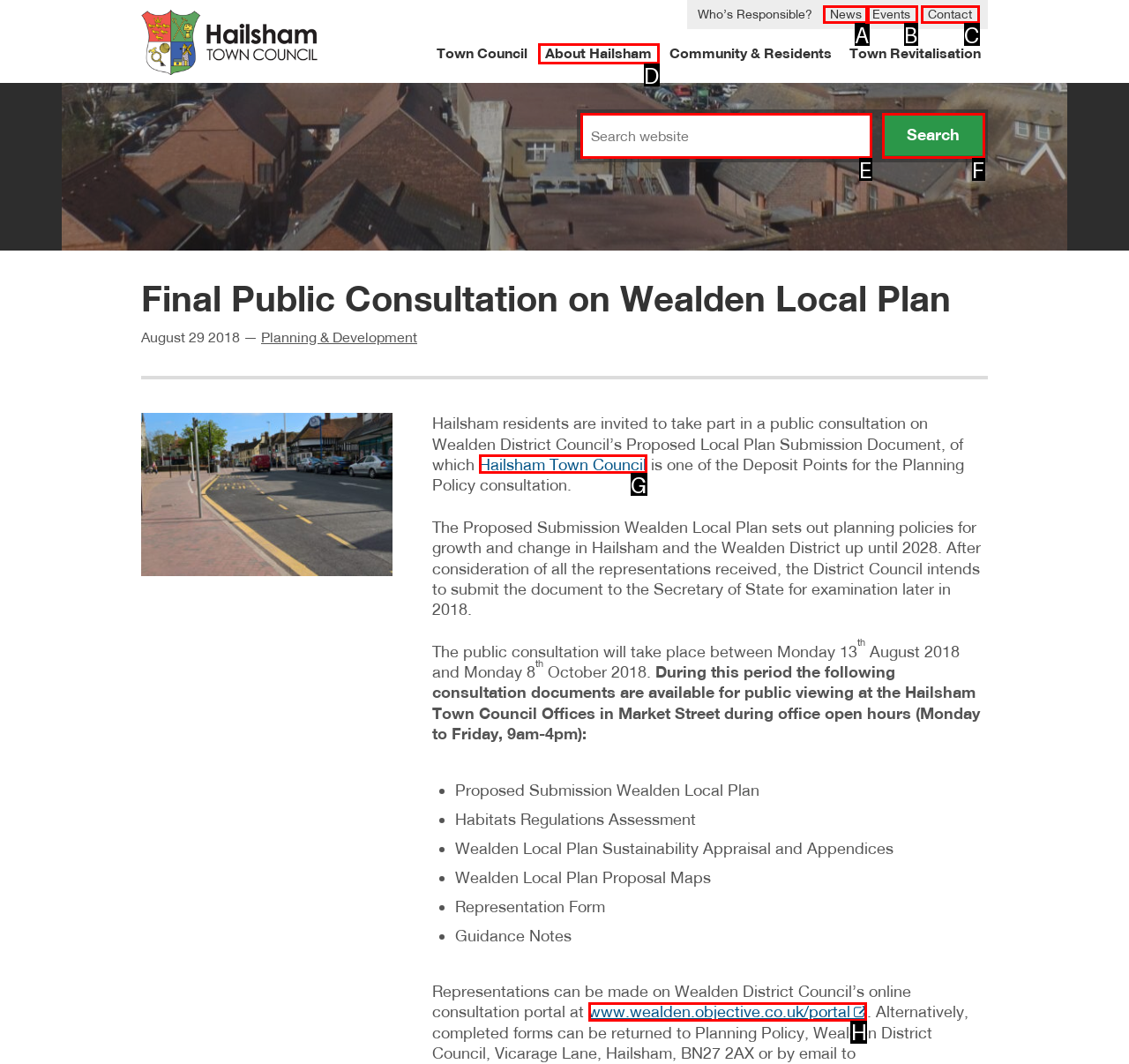Please identify the UI element that matches the description: www.wealden.objective.co.uk/portal
Respond with the letter of the correct option.

H